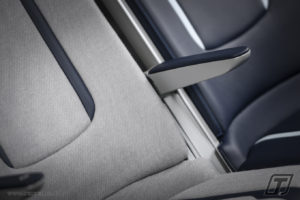Give a detailed account of the visual elements in the image.

The image features a close-up view of the Transcal Aerolite rail seat, showcasing its sleek and modern design. The seat's upholstery combines a light gray fabric with dark navy accents, emphasizing both aesthetic appeal and comfort. The armrest, designed for ergonomics, seamlessly integrates with the seat's contours, reflecting Transcal's commitment to blending functionality with advanced design principles inspired by the aerospace industry. This innovative seating solution not only enhances passenger comfort but also adheres to stringent safety standards, making it ideal for modern rail systems.